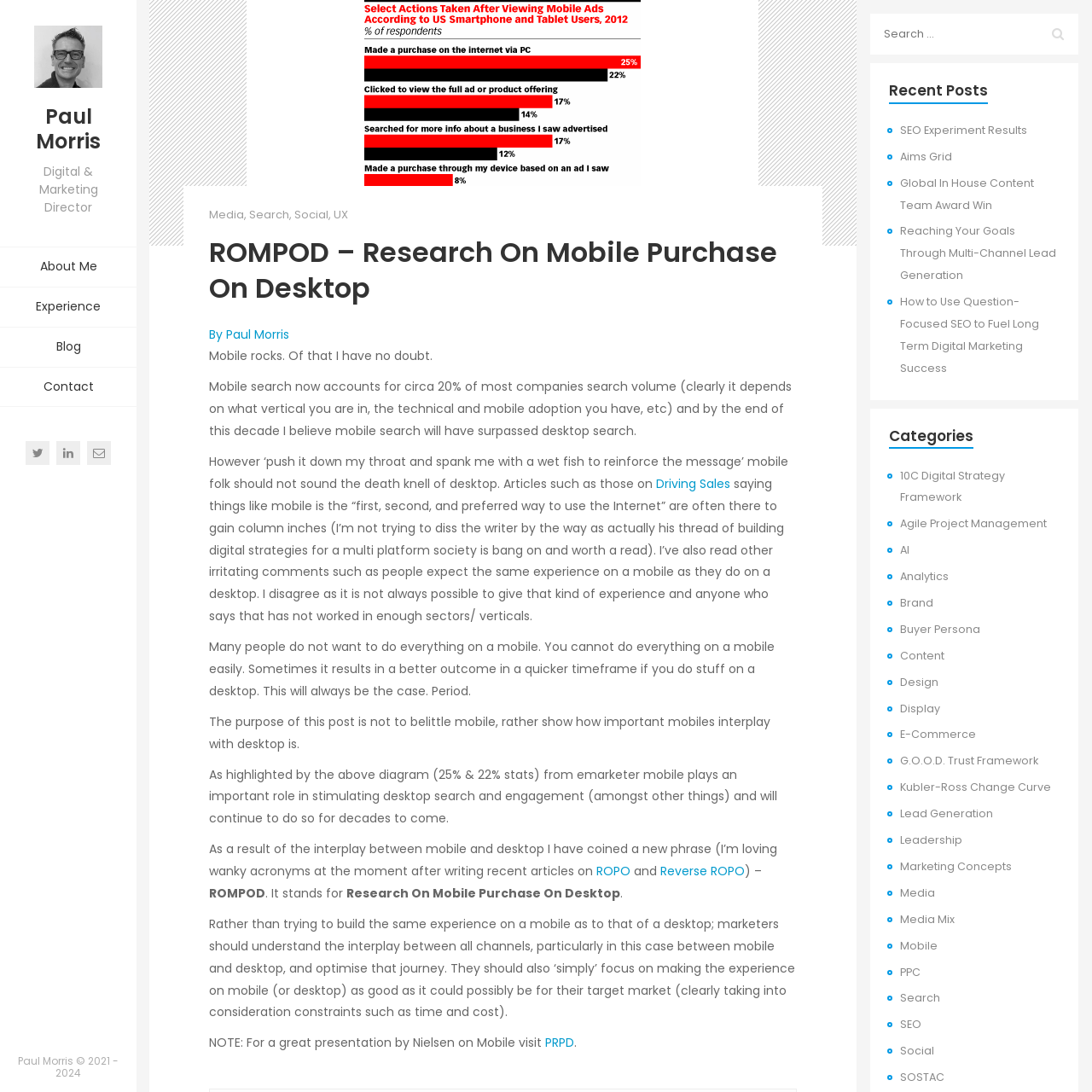Using the provided description: "10C Digital Strategy Framework", find the bounding box coordinates of the corresponding UI element. The output should be four float numbers between 0 and 1, in the format [left, top, right, bottom].

[0.824, 0.429, 0.92, 0.462]